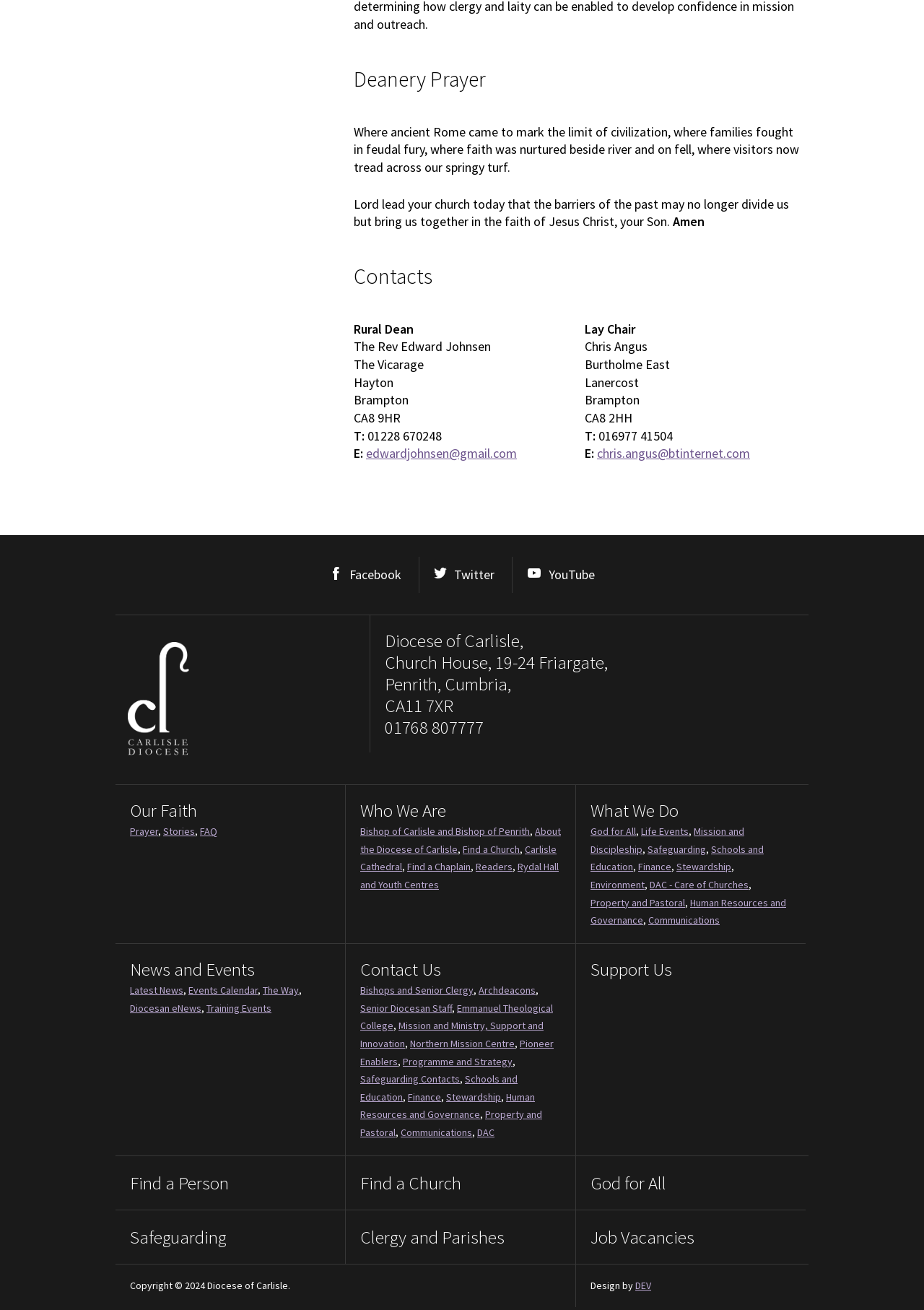Based on the element description: "Bishops and Senior Clergy", identify the bounding box coordinates for this UI element. The coordinates must be four float numbers between 0 and 1, listed as [left, top, right, bottom].

[0.39, 0.751, 0.512, 0.761]